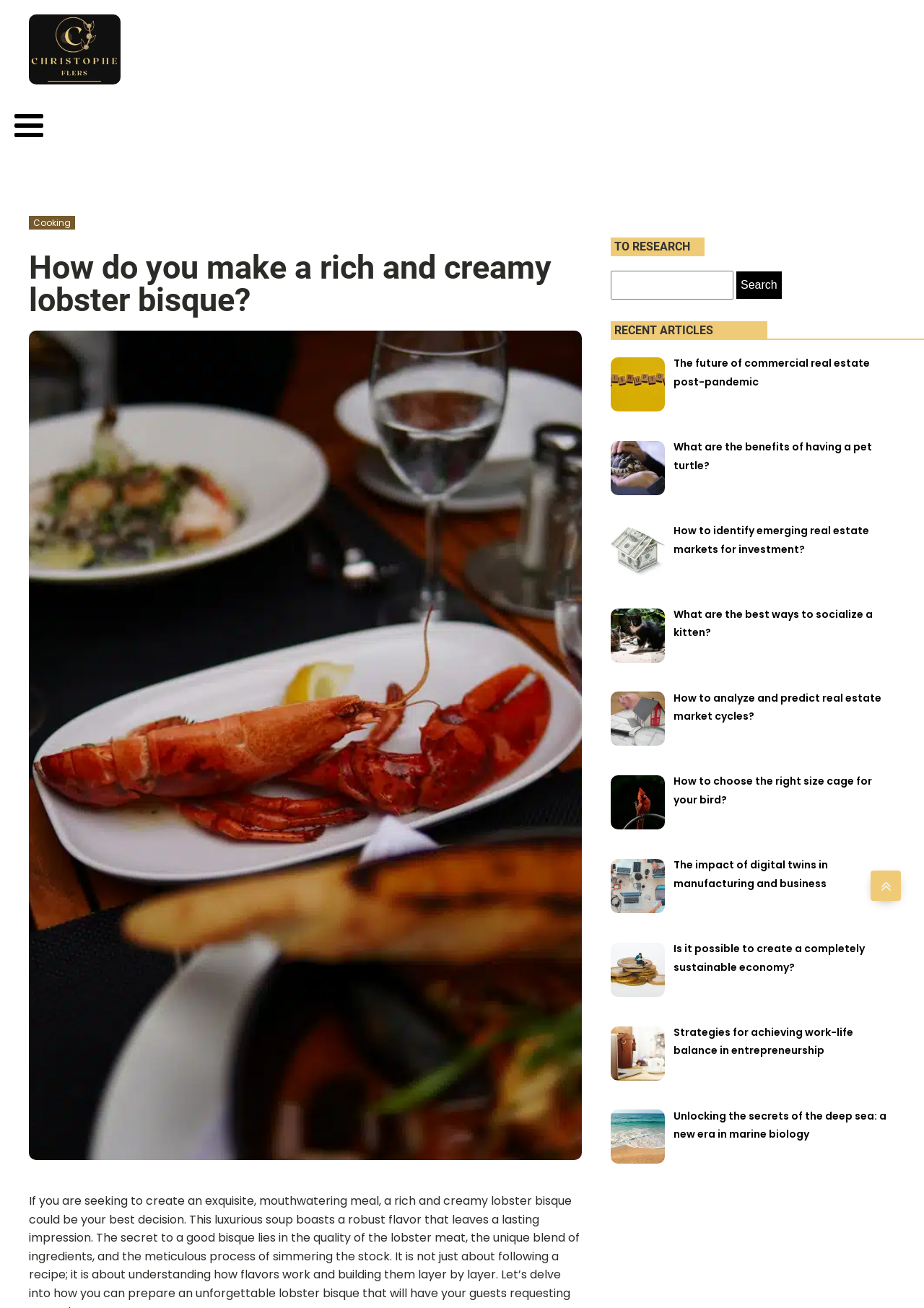Provide the bounding box coordinates of the section that needs to be clicked to accomplish the following instruction: "Click on the link to learn how to make a rich and creamy lobster bisque."

[0.031, 0.011, 0.197, 0.069]